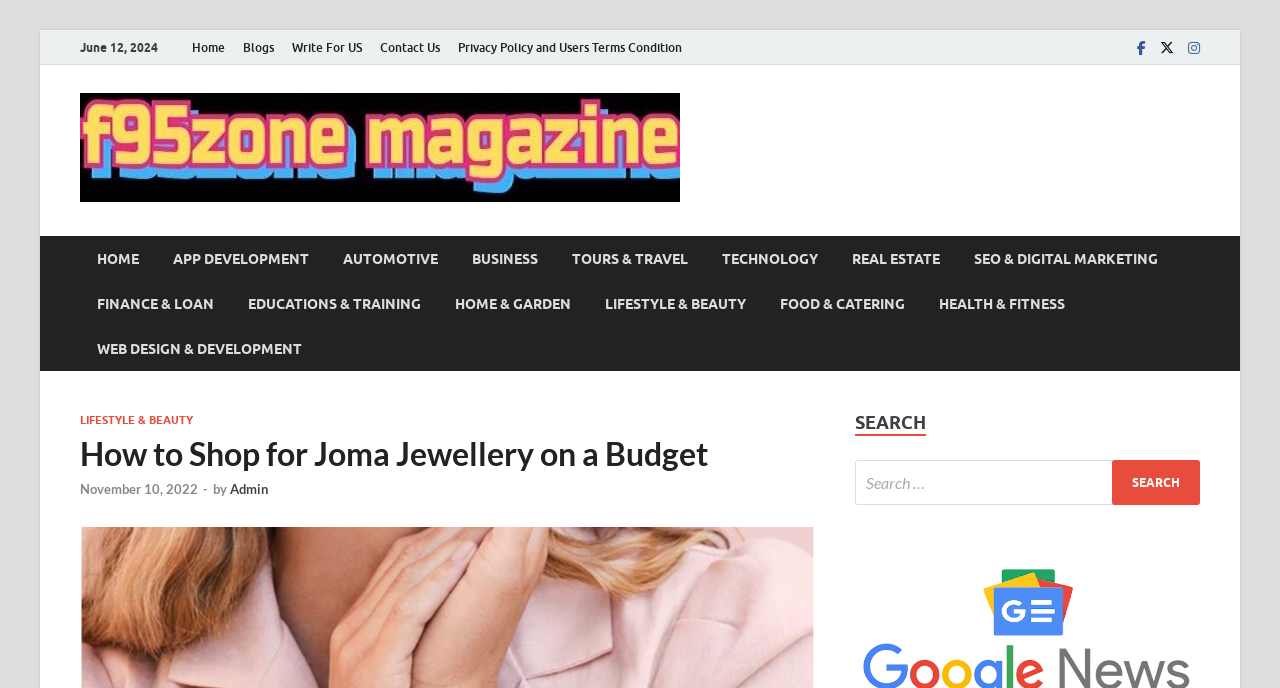Pinpoint the bounding box coordinates of the element that must be clicked to accomplish the following instruction: "Click on the 'Contact Us' link". The coordinates should be in the format of four float numbers between 0 and 1, i.e., [left, top, right, bottom].

[0.29, 0.044, 0.351, 0.094]